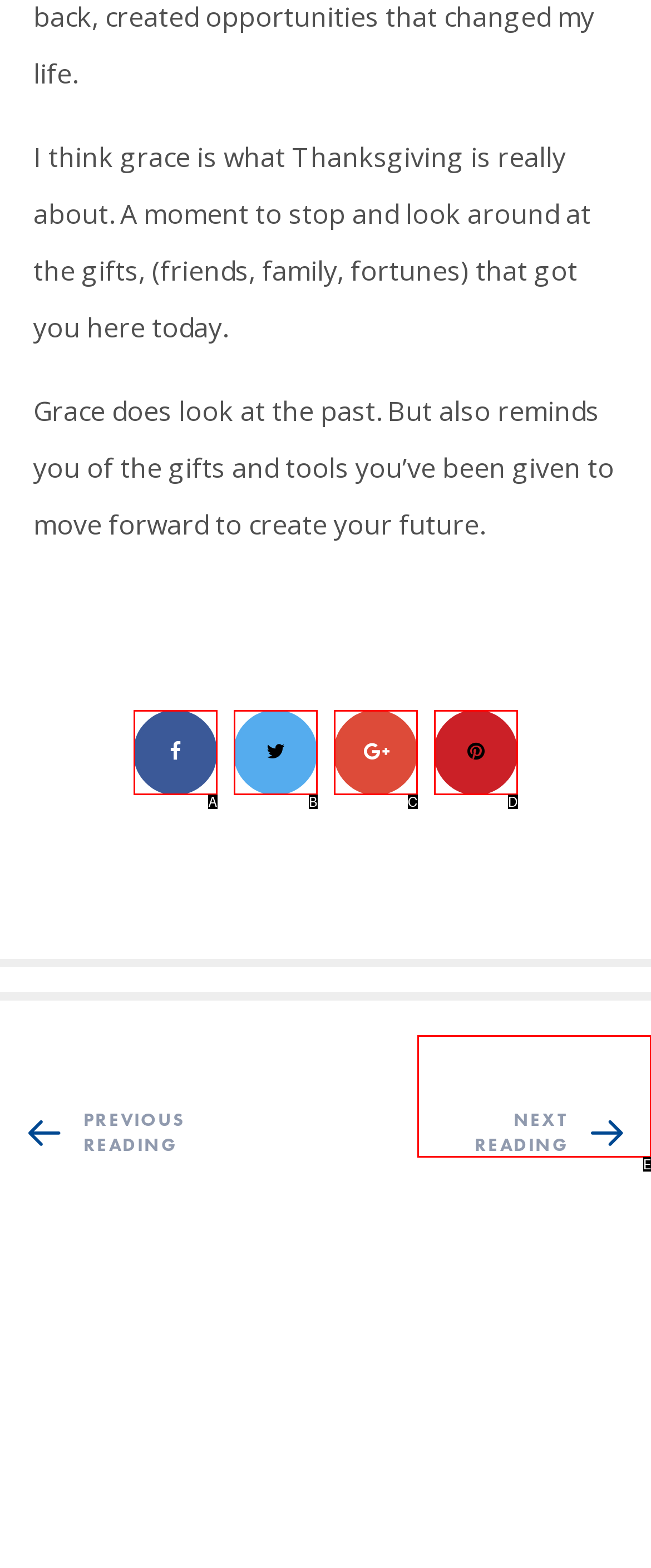Determine the option that best fits the description: pinterest
Reply with the letter of the correct option directly.

D